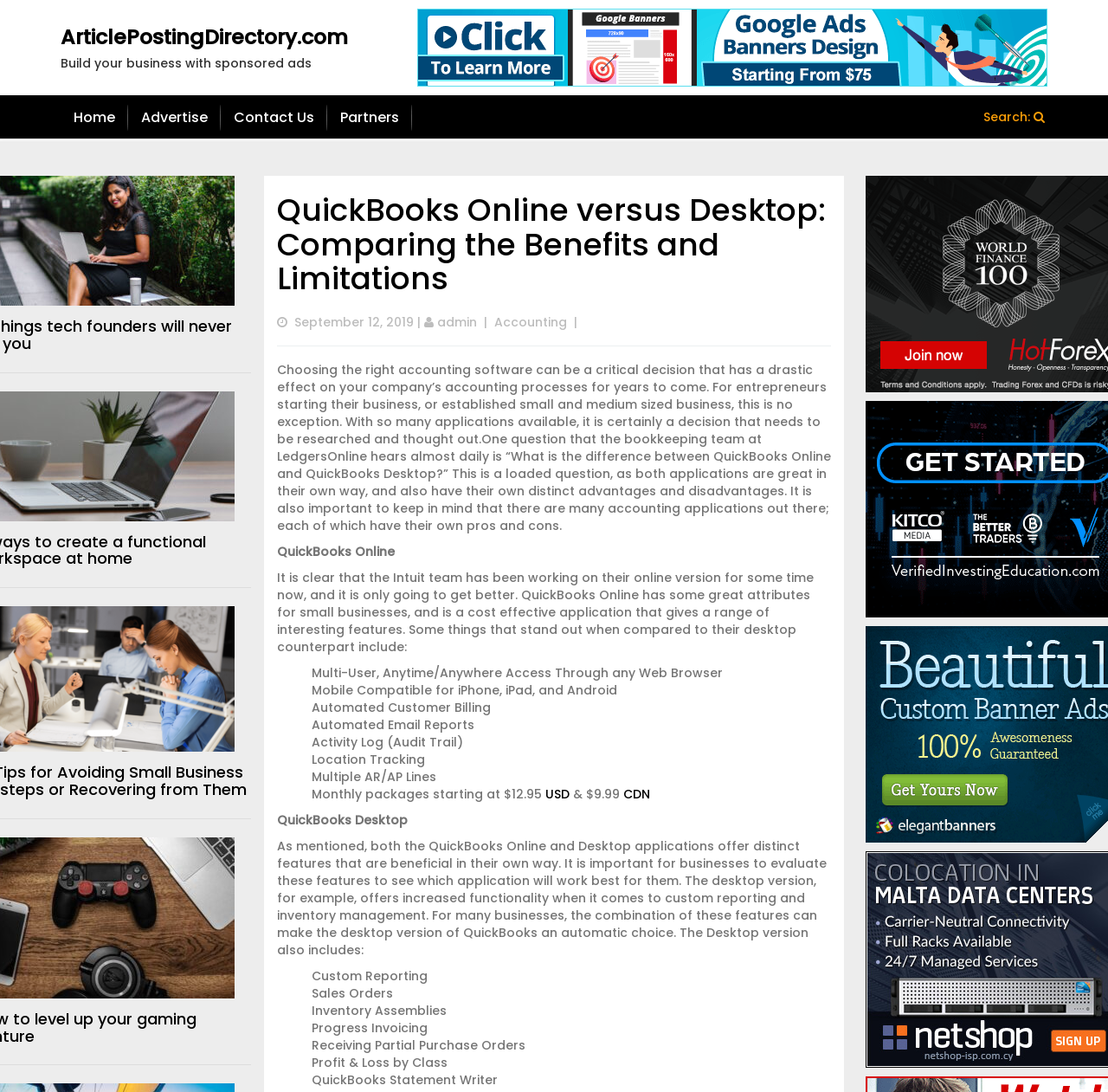Locate the bounding box coordinates of the clickable region necessary to complete the following instruction: "Click on the 'Partners' link". Provide the coordinates in the format of four float numbers between 0 and 1, i.e., [left, top, right, bottom].

[0.295, 0.082, 0.372, 0.134]